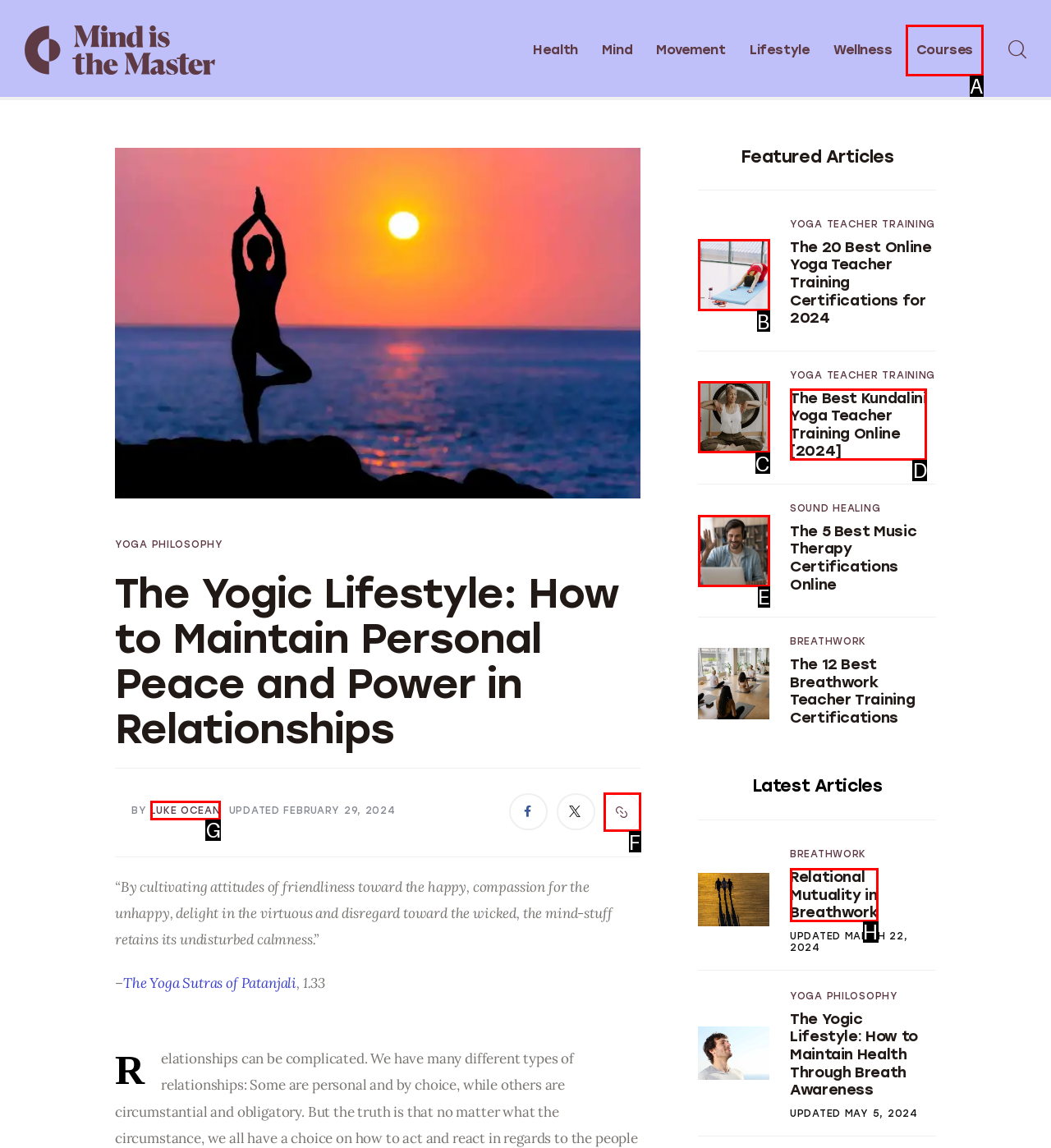Determine which letter corresponds to the UI element to click for this task: Click on the 'YOGA PHILOSOPHY' link
Respond with the letter from the available options.

G